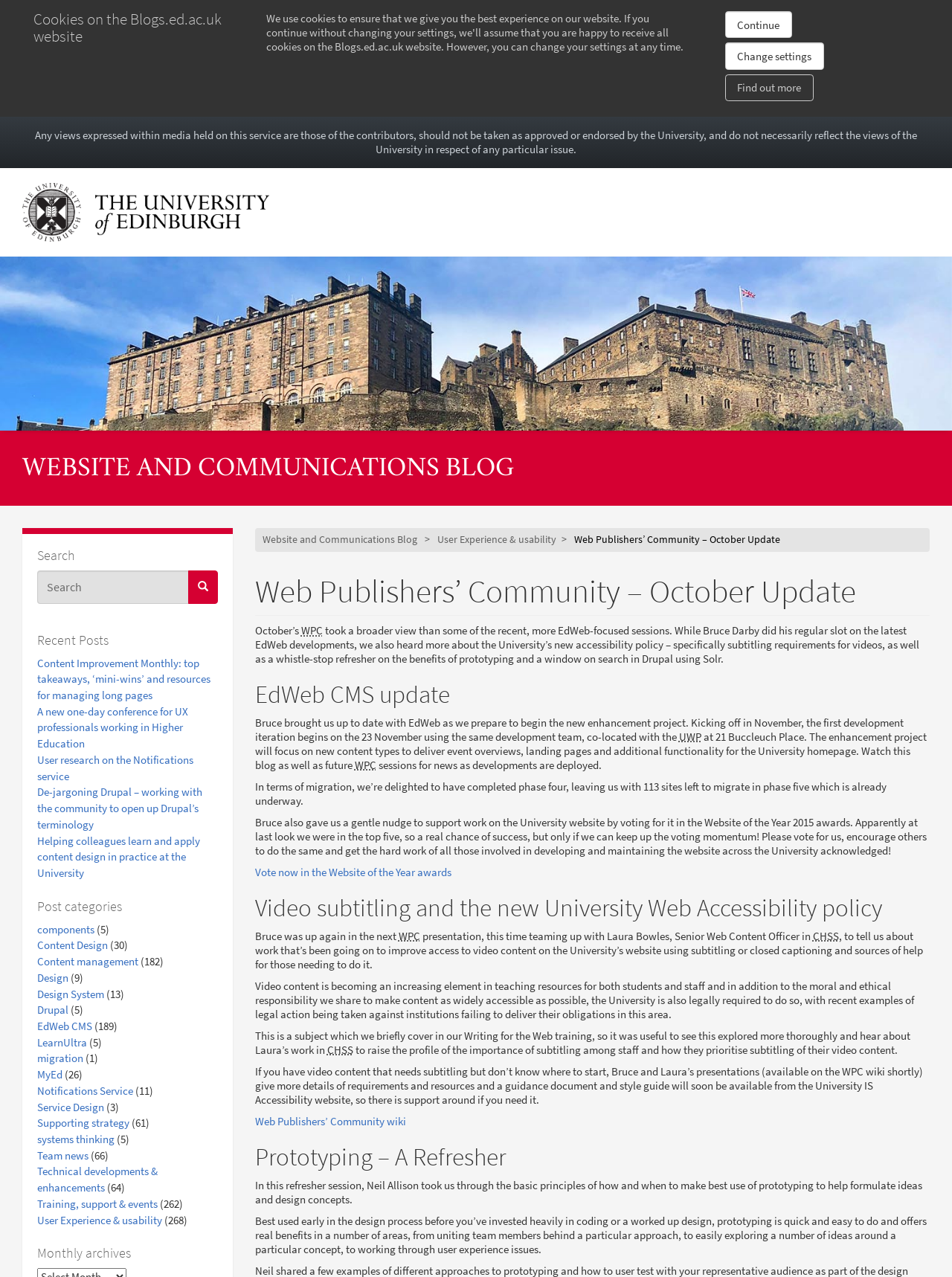Locate the bounding box coordinates of the element that needs to be clicked to carry out the instruction: "Search for 'User Experience & usability'". The coordinates should be given as four float numbers ranging from 0 to 1, i.e., [left, top, right, bottom].

[0.459, 0.417, 0.584, 0.428]